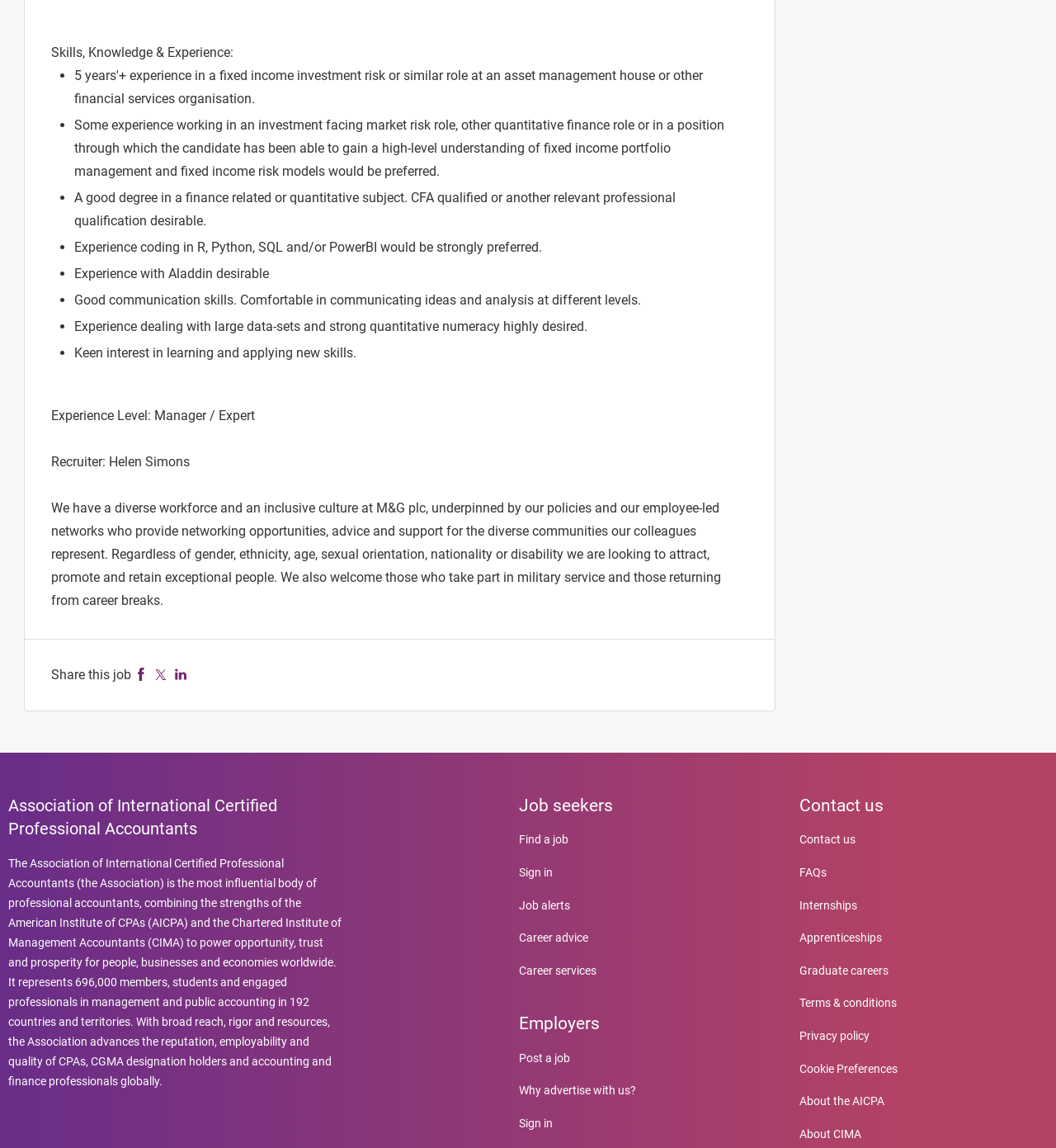Please identify the bounding box coordinates of the area that needs to be clicked to follow this instruction: "Post a job".

[0.491, 0.916, 0.54, 0.927]